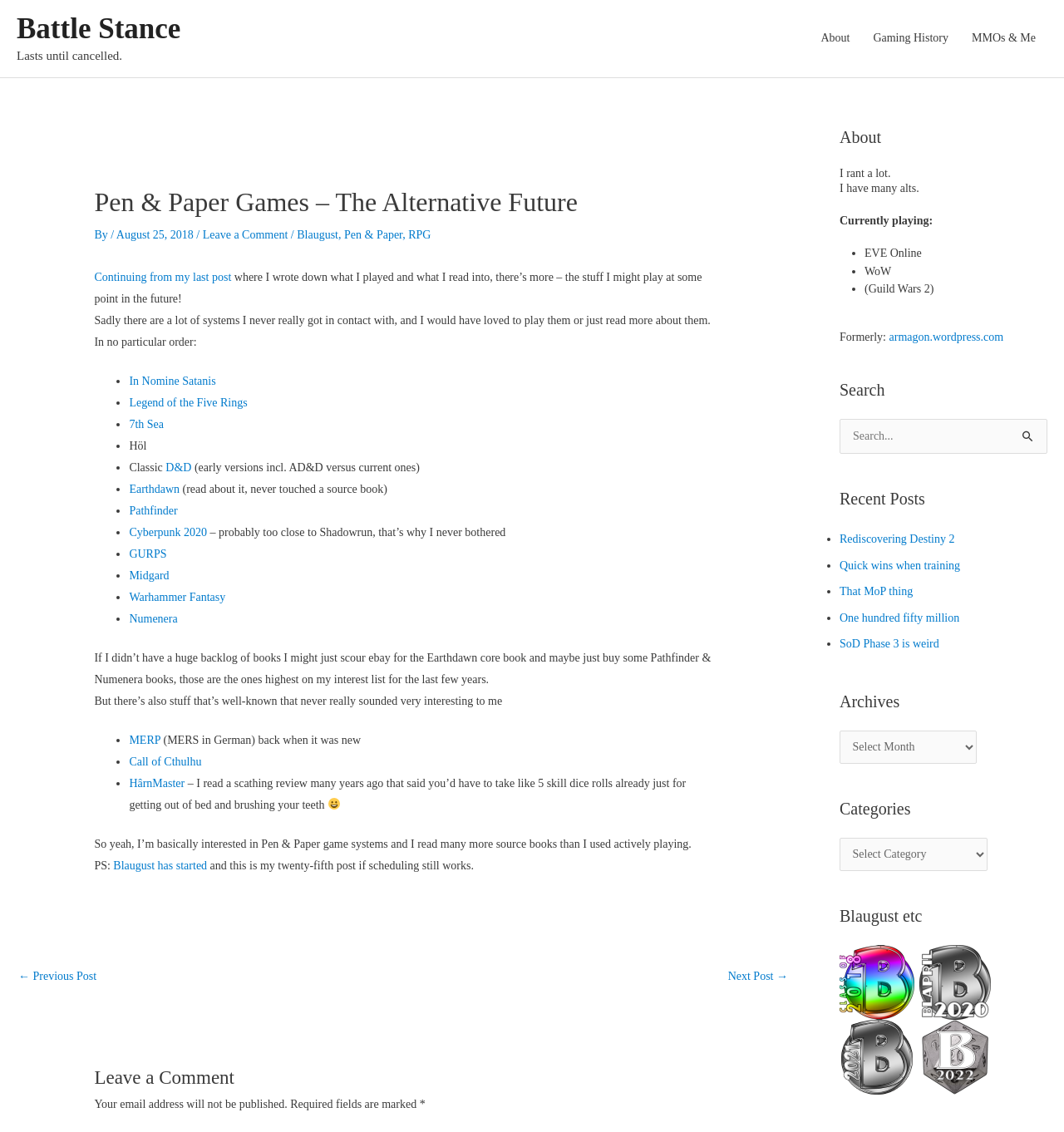Extract the primary heading text from the webpage.

Pen & Paper Games – The Alternative Future